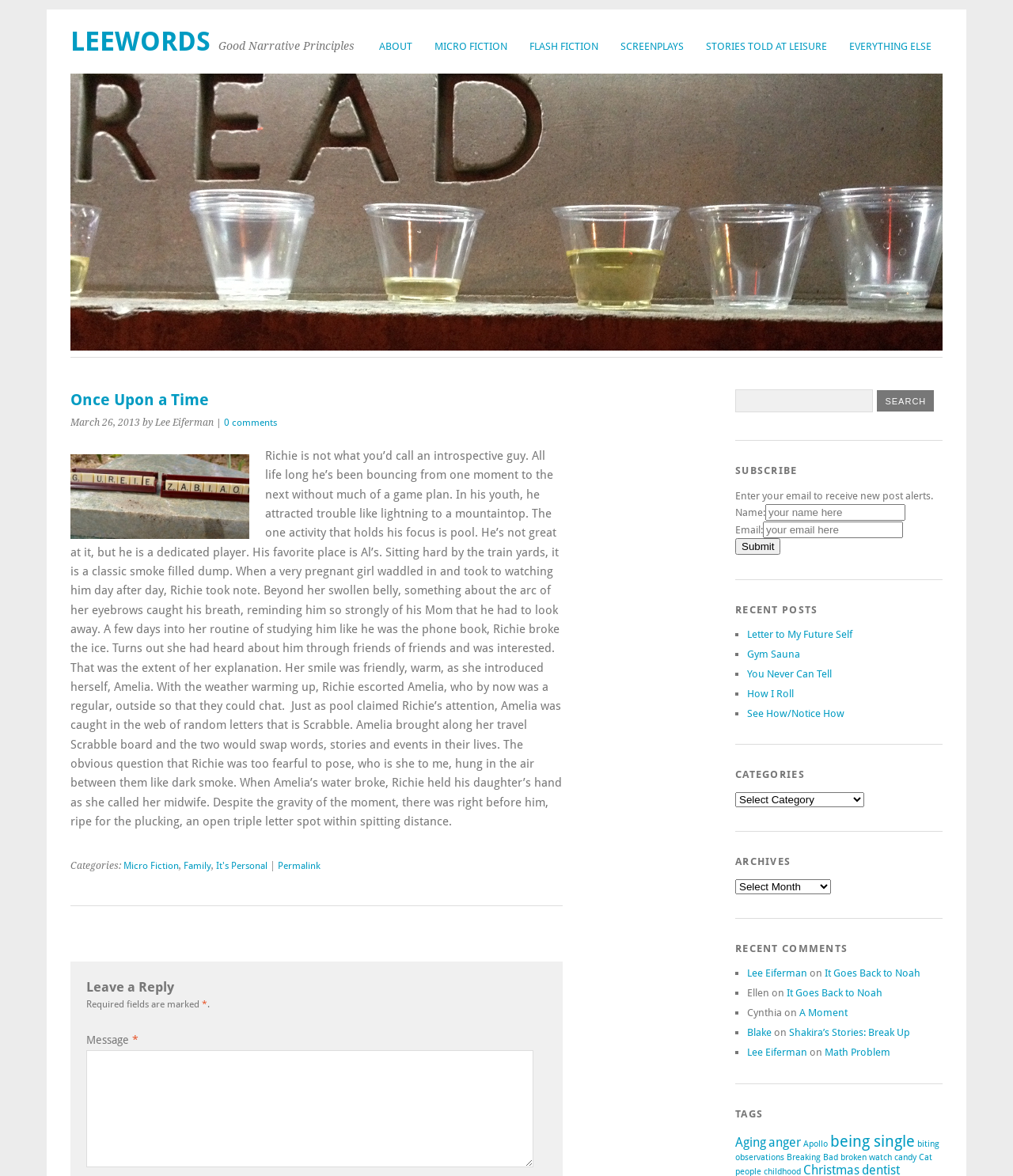Please identify the bounding box coordinates of the region to click in order to complete the given instruction: "Leave a reply". The coordinates should be four float numbers between 0 and 1, i.e., [left, top, right, bottom].

[0.085, 0.831, 0.54, 0.847]